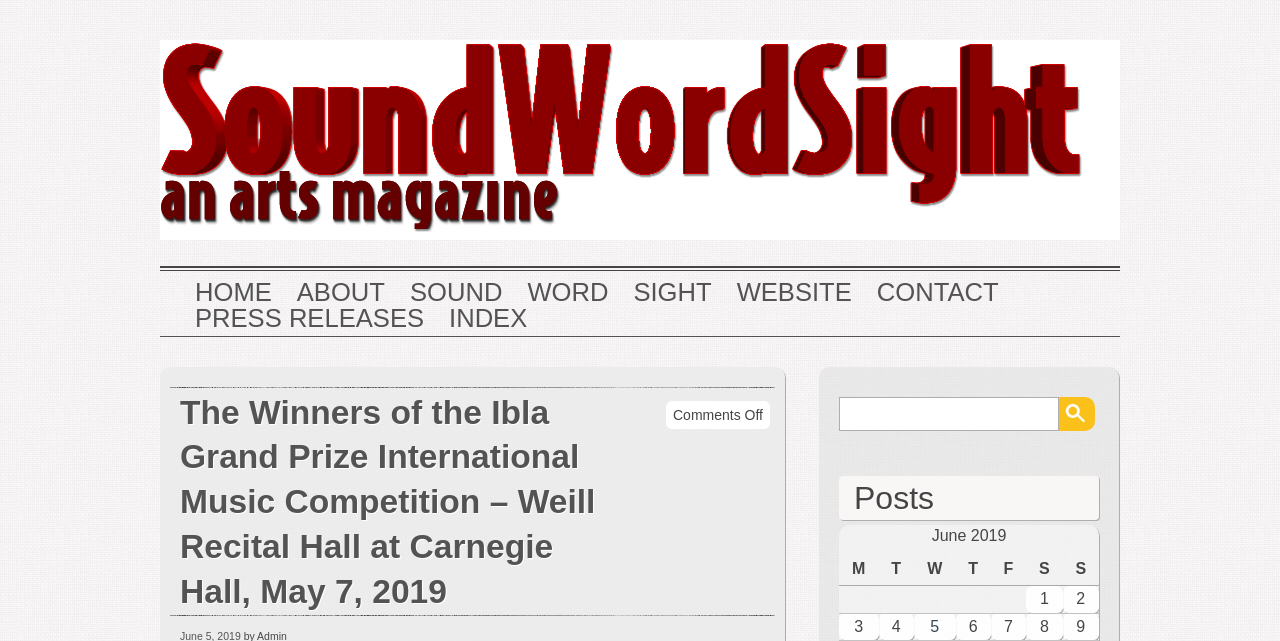How many links are in the top navigation menu?
Look at the screenshot and respond with a single word or phrase.

7